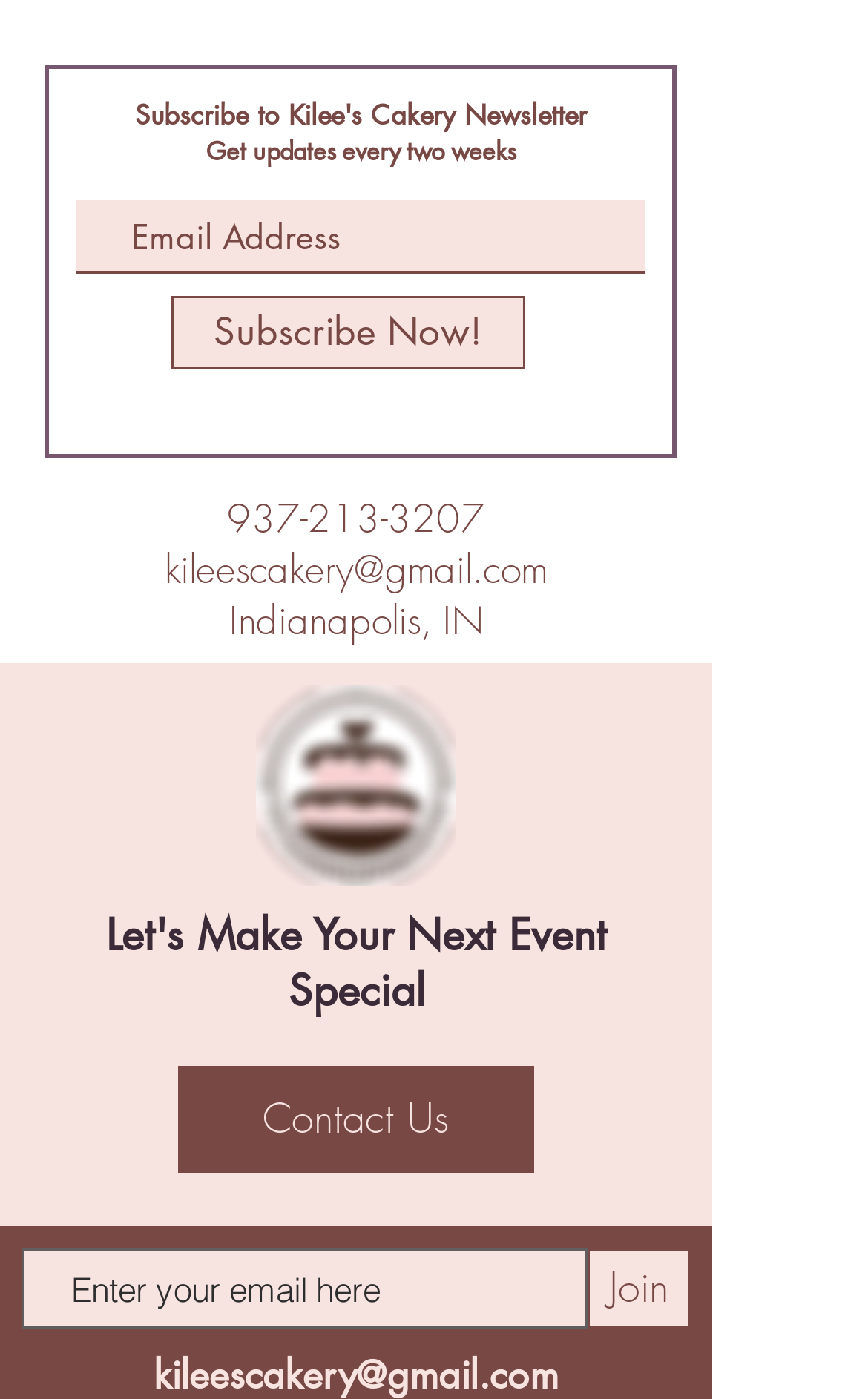With reference to the screenshot, provide a detailed response to the question below:
What is the location of Kilee's Cakery?

The StaticText element 'Indianapolis, IN' is located below the contact information, suggesting that it is the location of Kilee's Cakery.